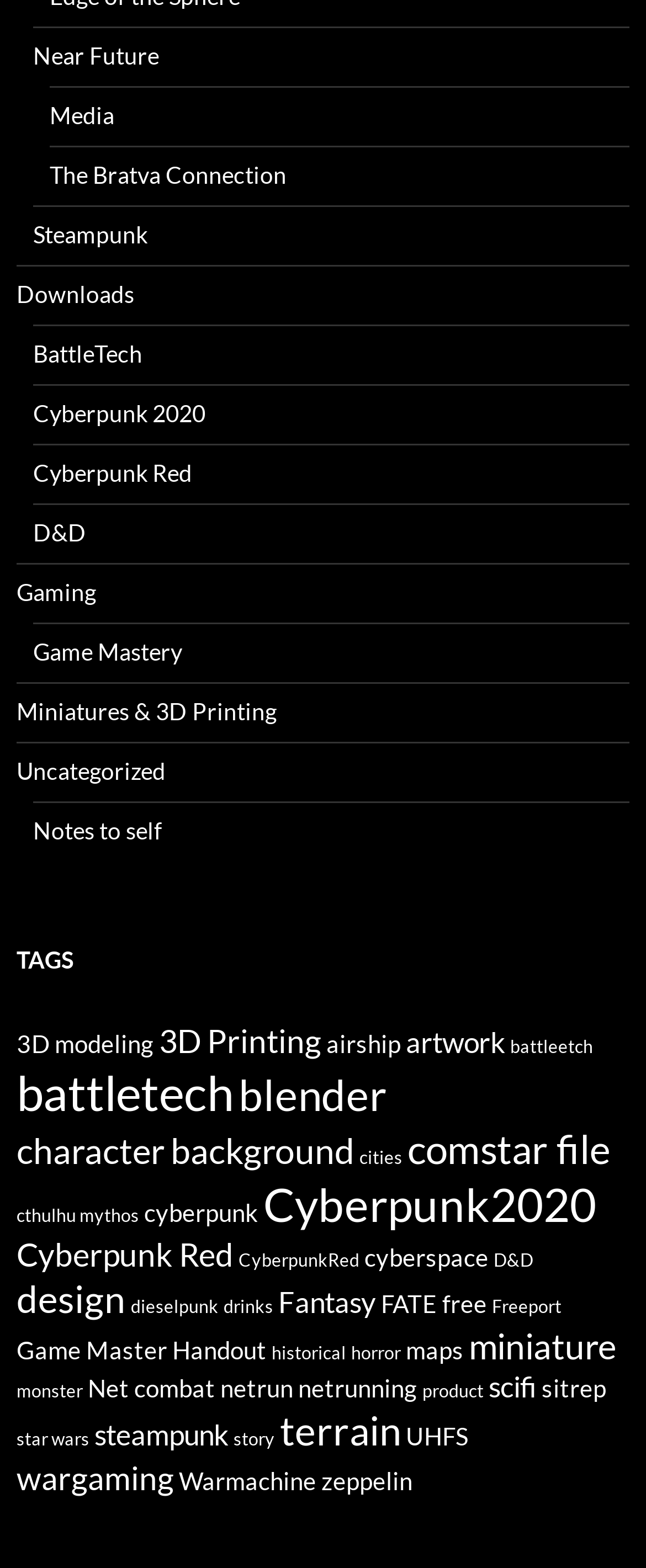Is there a tag related to 3D printing?
Using the information from the image, provide a comprehensive answer to the question.

Yes, there is a tag related to 3D printing. The tag is '3D Printing' and it has 4 items. It can be found under the 'TAGS' section.